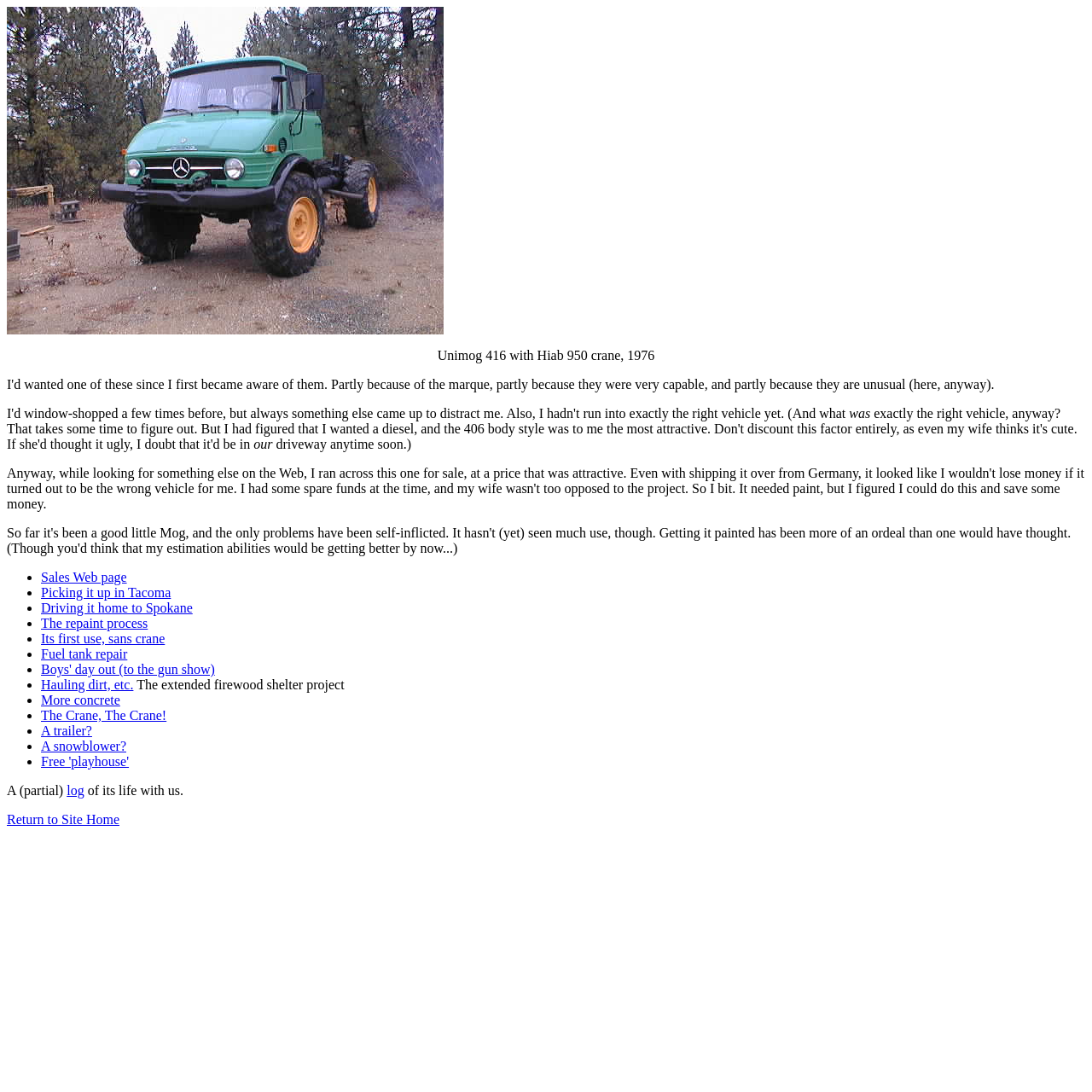What is the crane mentioned in the webpage?
Based on the image, give a concise answer in the form of a single word or short phrase.

Hiab 950 crane